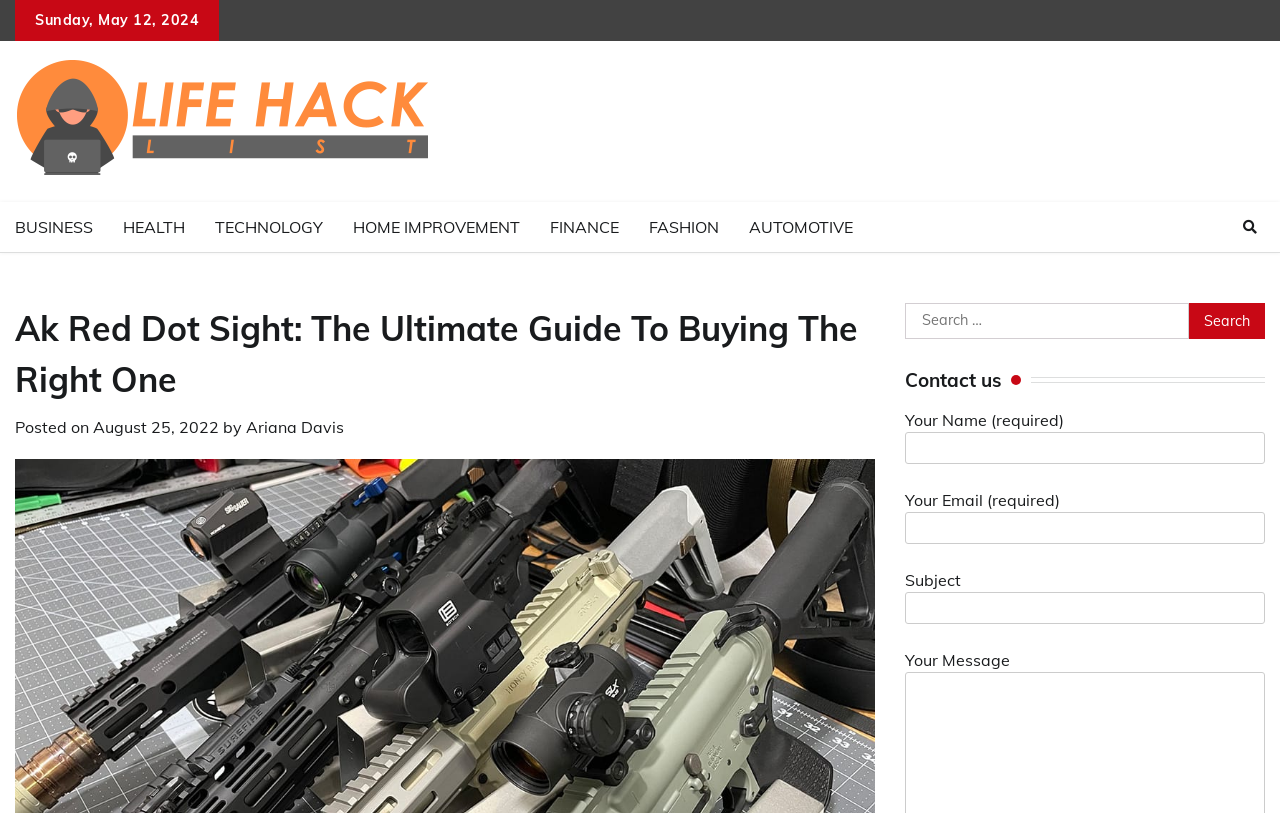Provide a short answer using a single word or phrase for the following question: 
Who wrote the article about Ak Red Dot Sight?

Ariana Davis